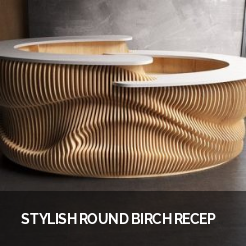Give a detailed account of the elements present in the image.

This image showcases a "Stylish Round Birch Reception Desk," a contemporary piece crafted with an intricate design that combines functionality and aesthetics. The desk features a wavy, layered wood exterior that gives it a striking visual appeal, while the smooth white top provides a contrasting surface perfect for professional use. Ideal for both office environments and reception areas, this desk enhances the overall décor while offering ample workspace. Its unique design not only serves practical needs but also makes a bold statement, inviting clients and visitors to engage in a sophisticated setting.